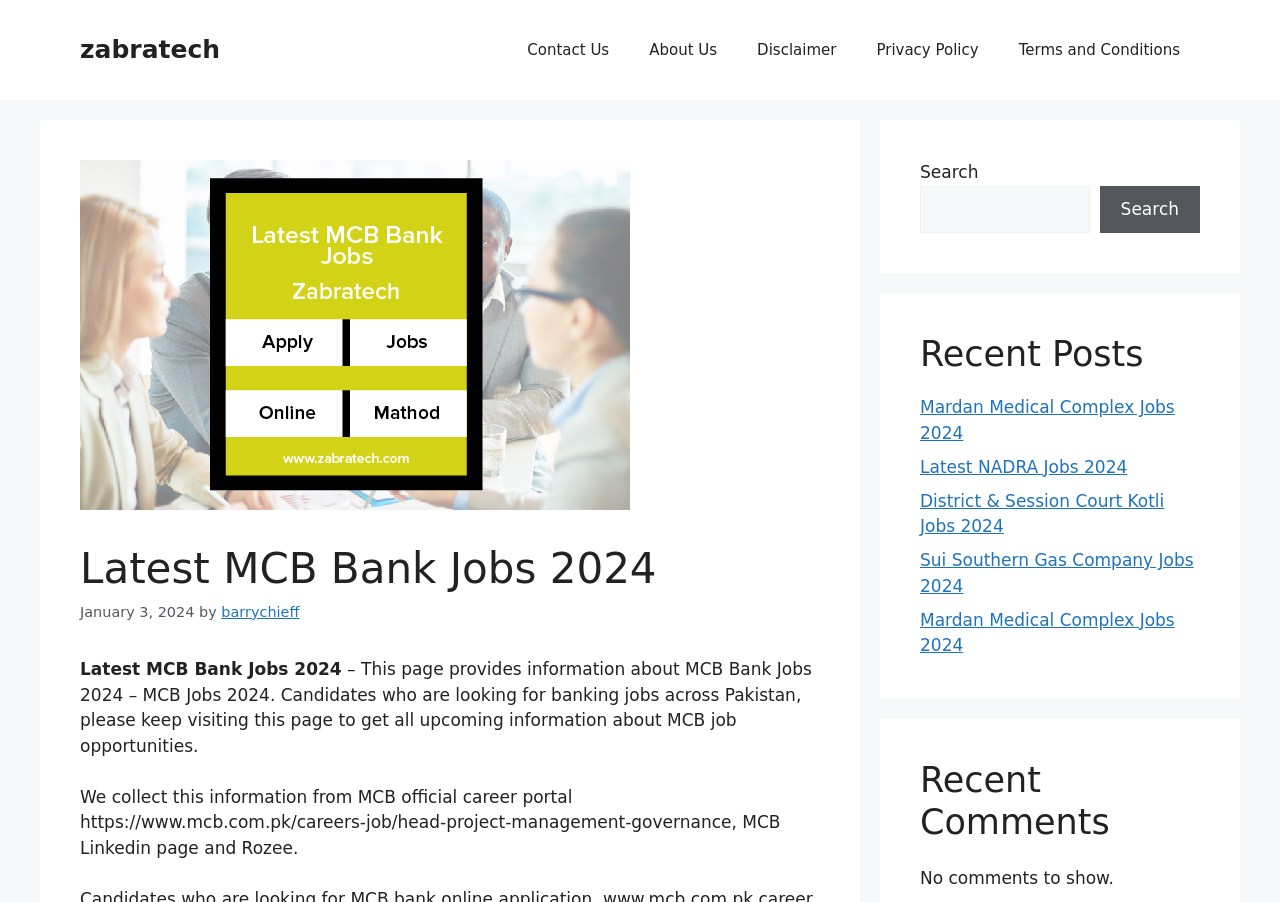Predict the bounding box coordinates for the UI element described as: "Terms and Conditions". The coordinates should be four float numbers between 0 and 1, presented as [left, top, right, bottom].

[0.78, 0.022, 0.938, 0.089]